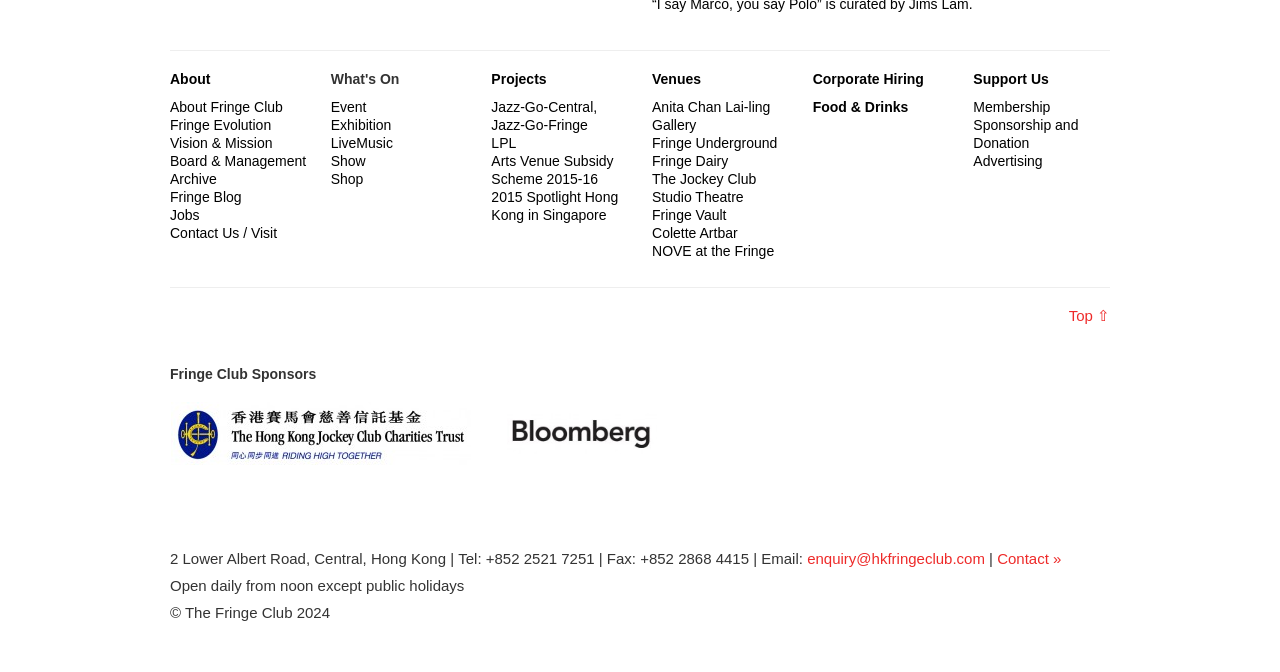What are the operating hours of the Fringe Club?
Using the visual information, answer the question in a single word or phrase.

Open daily from noon except public holidays